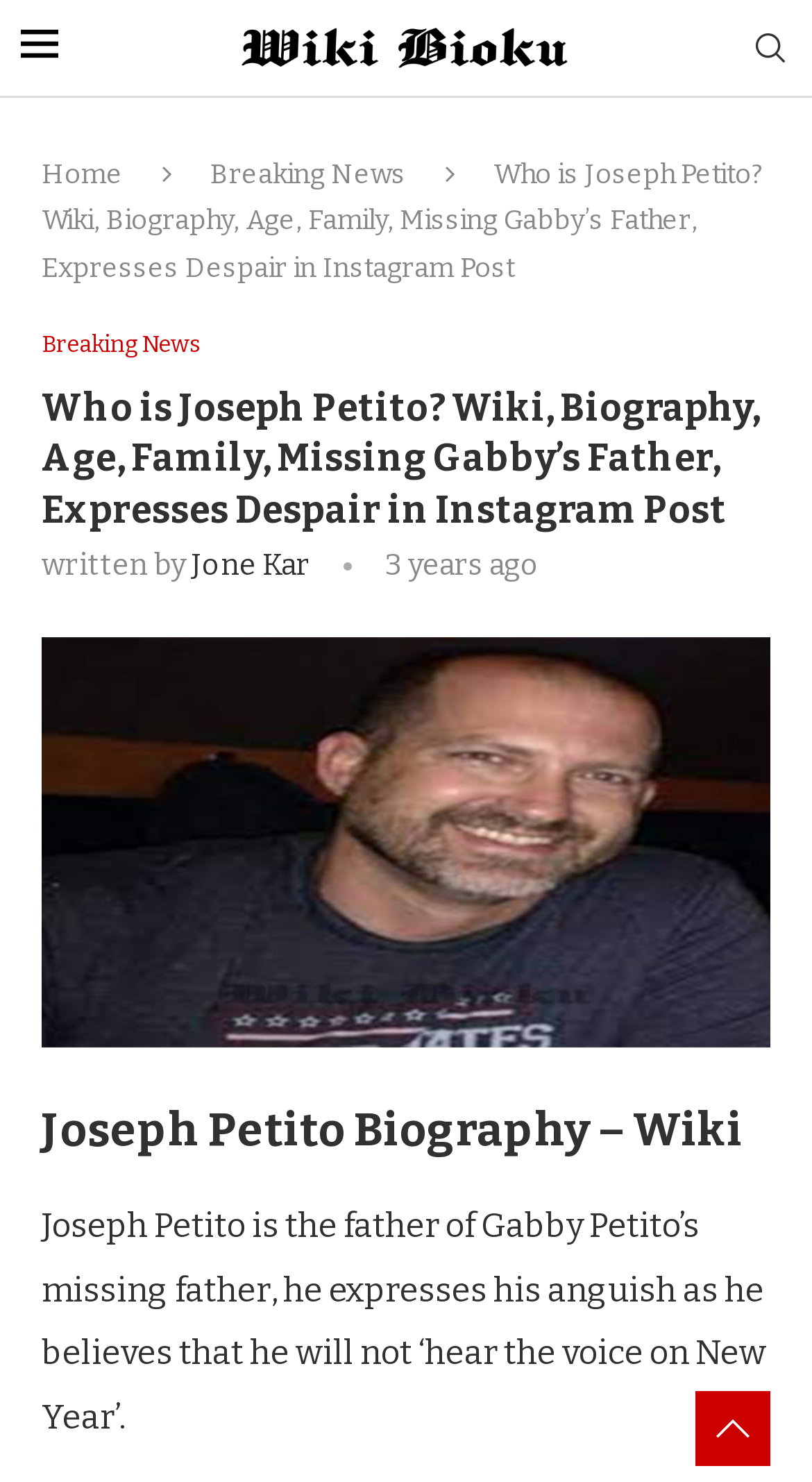Please identify and generate the text content of the webpage's main heading.

Who is Joseph Petito? Wiki, Biography, Age, Family, Missing Gabby’s Father, Expresses Despair in Instagram Post￼